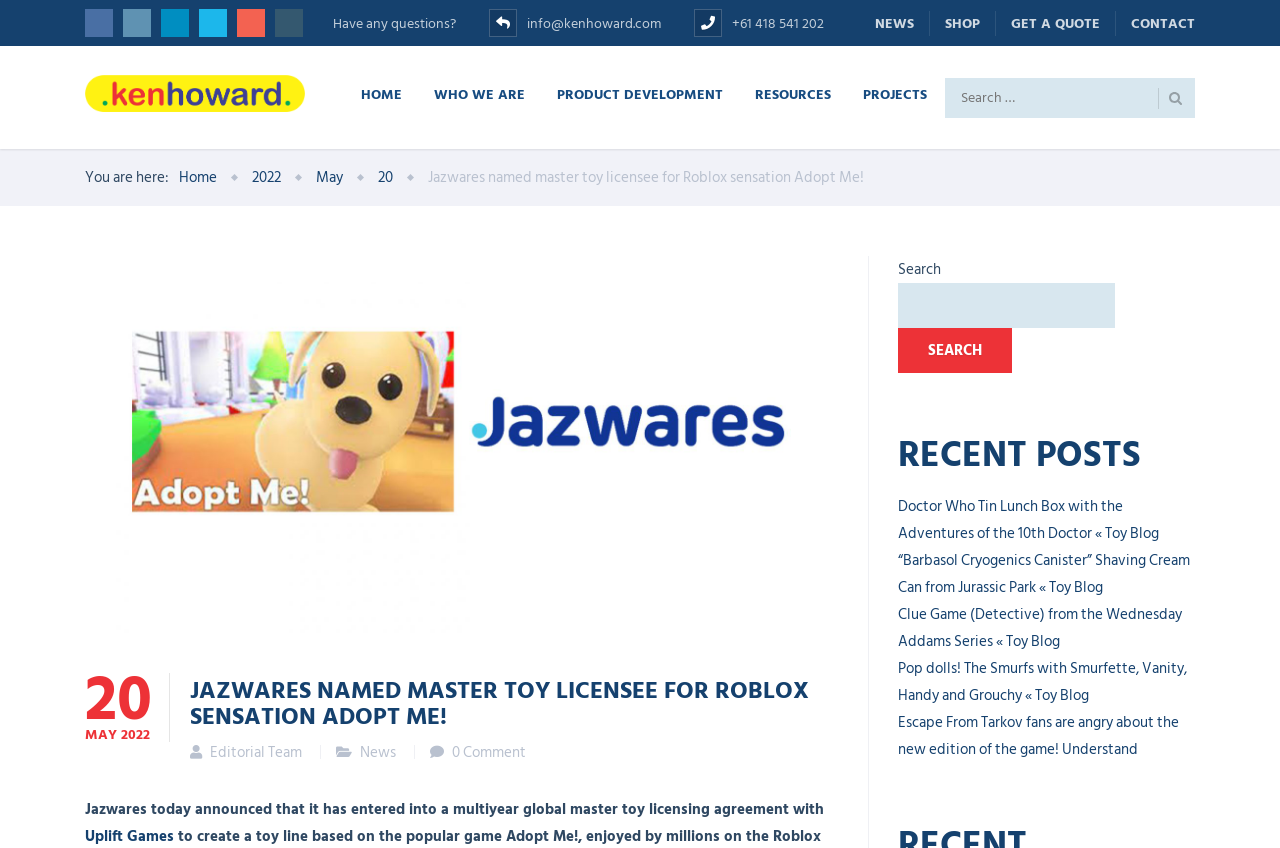Locate the bounding box coordinates of the element you need to click to accomplish the task described by this instruction: "Read the recent post about Doctor Who Tin Lunch Box".

[0.702, 0.582, 0.905, 0.644]